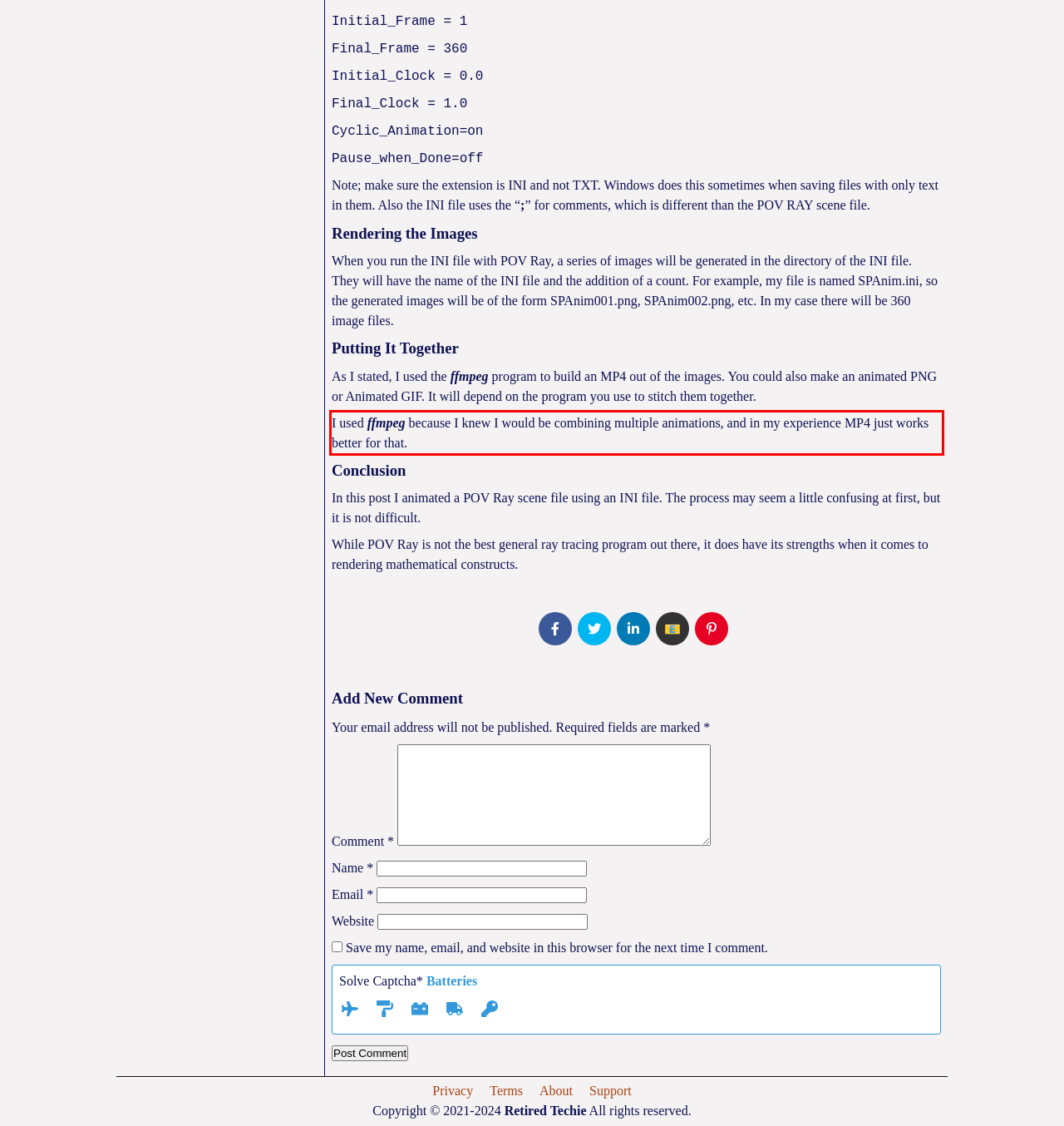You are provided with a screenshot of a webpage containing a red bounding box. Please extract the text enclosed by this red bounding box.

I used ffmpeg because I knew I would be combining multiple animations, and in my experience MP4 just works better for that.